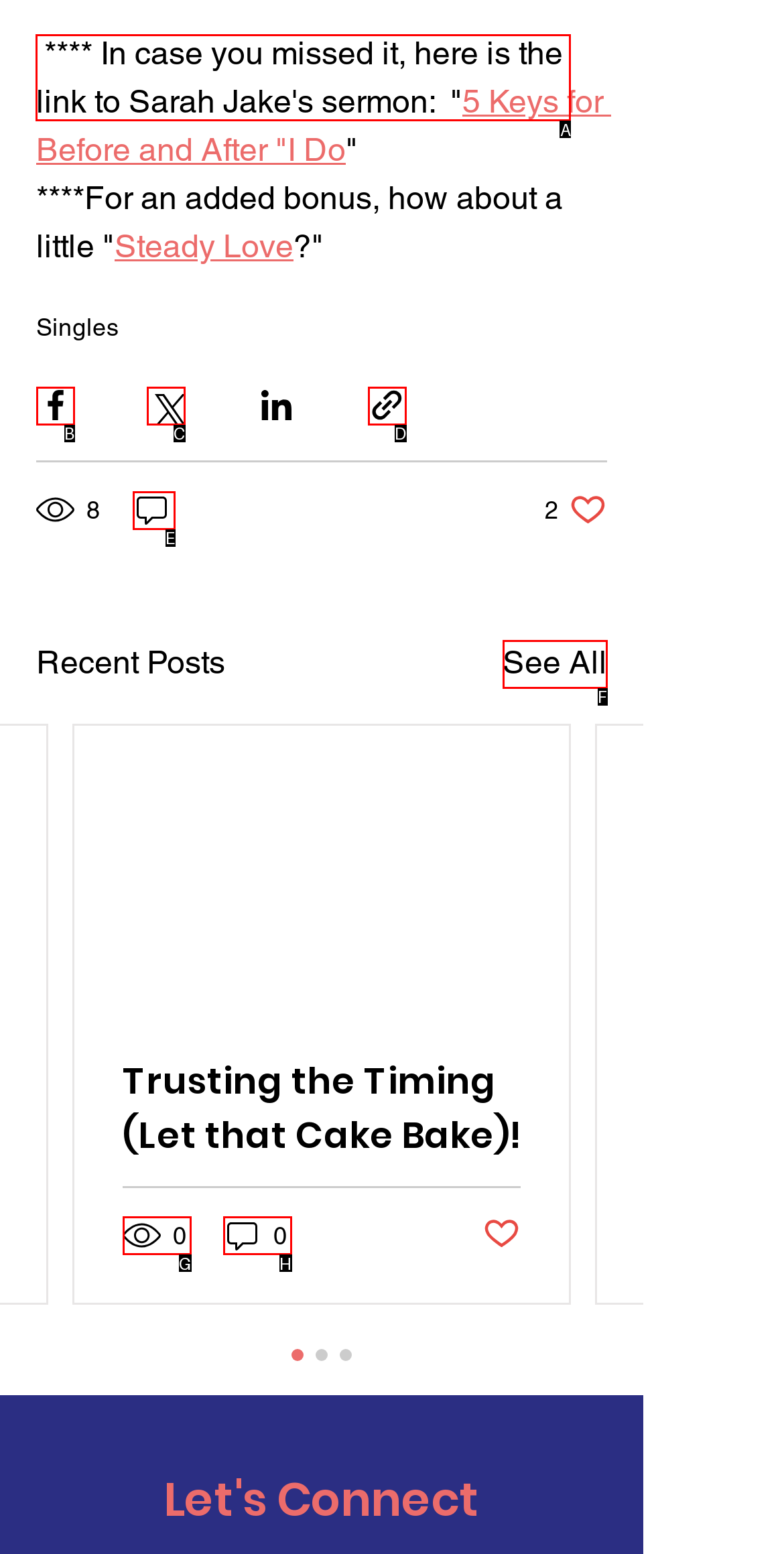Determine the HTML element to click for the instruction: Click the link to Sarah Jake's sermon.
Answer with the letter corresponding to the correct choice from the provided options.

A